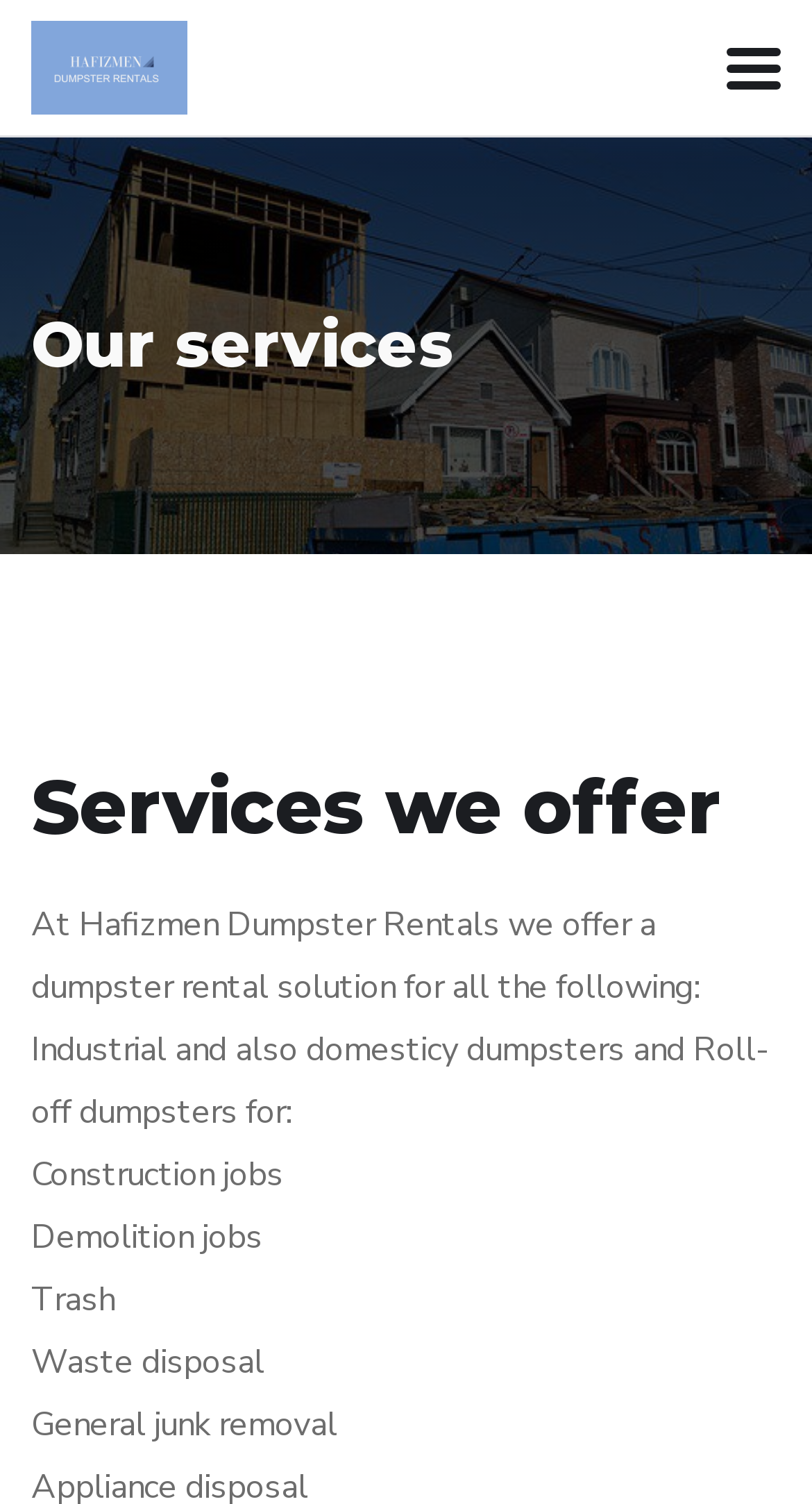Generate a comprehensive description of the contents of the webpage.

The webpage provides an overview of the services offered by Hafizmen Dumpster Rentals. At the top left, there is a link to the company's homepage, accompanied by an image with the company's name. On the top right, there is a button with no text. 

The main content of the page is divided into sections. The first section is headed by a title "Our services" and is located at the top center of the page. Below this title, there is a subheading "Services we offer" at the middle left of the page. 

Under the subheading, there is a paragraph of text that explains the dumpster rental solutions offered by the company. Below this paragraph, there is a list of services, including industrial and domestic dumpsters, roll-off dumpsters, and specific uses such as construction jobs, demolition jobs, trash, waste disposal, and general junk removal. These list items are arranged vertically, one below the other, at the left side of the page. 

At the bottom right of the page, there is a small link with an icon, but no text.